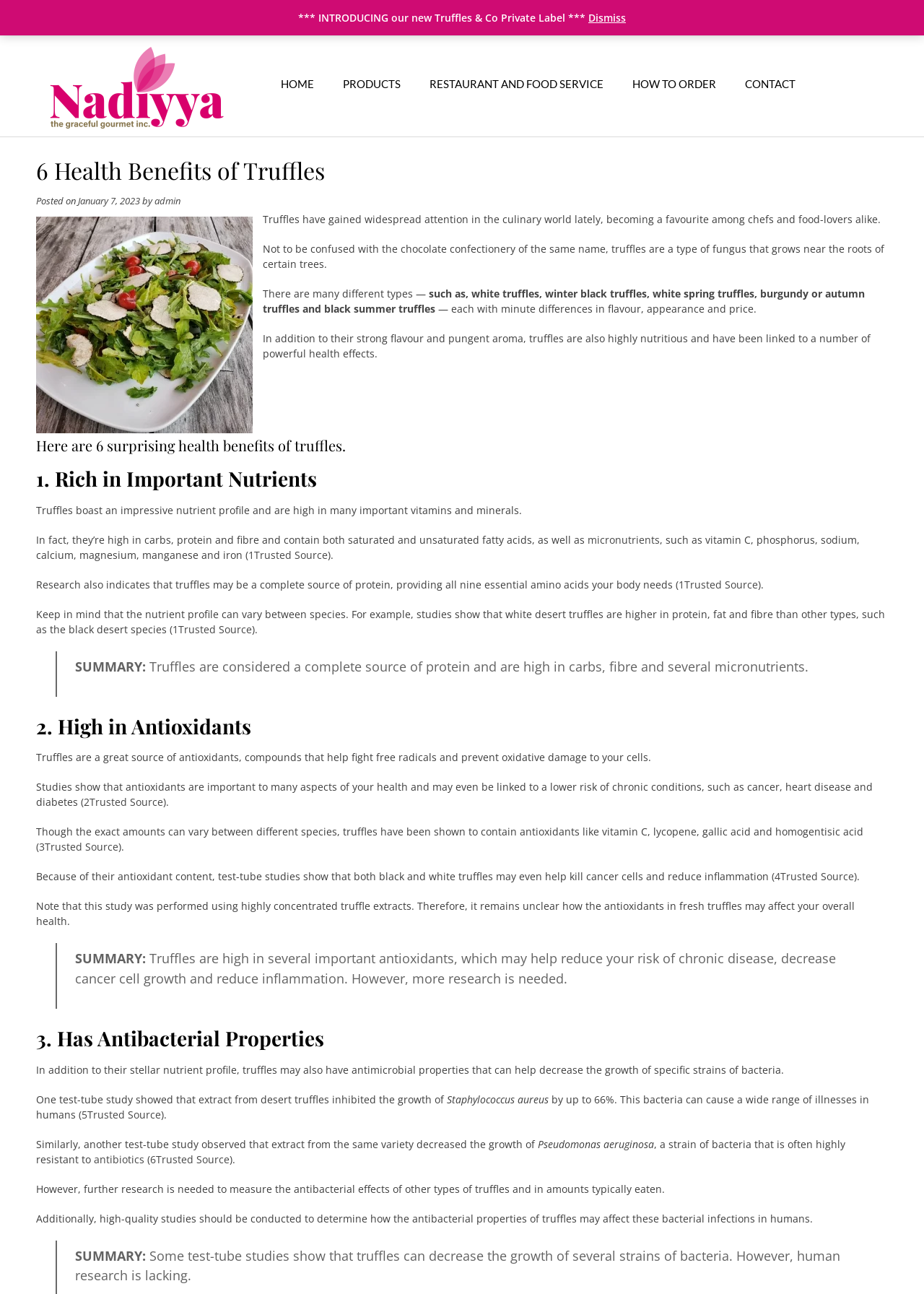Kindly respond to the following question with a single word or a brief phrase: 
What type of fungus are truffles?

Truffles are a type of fungus